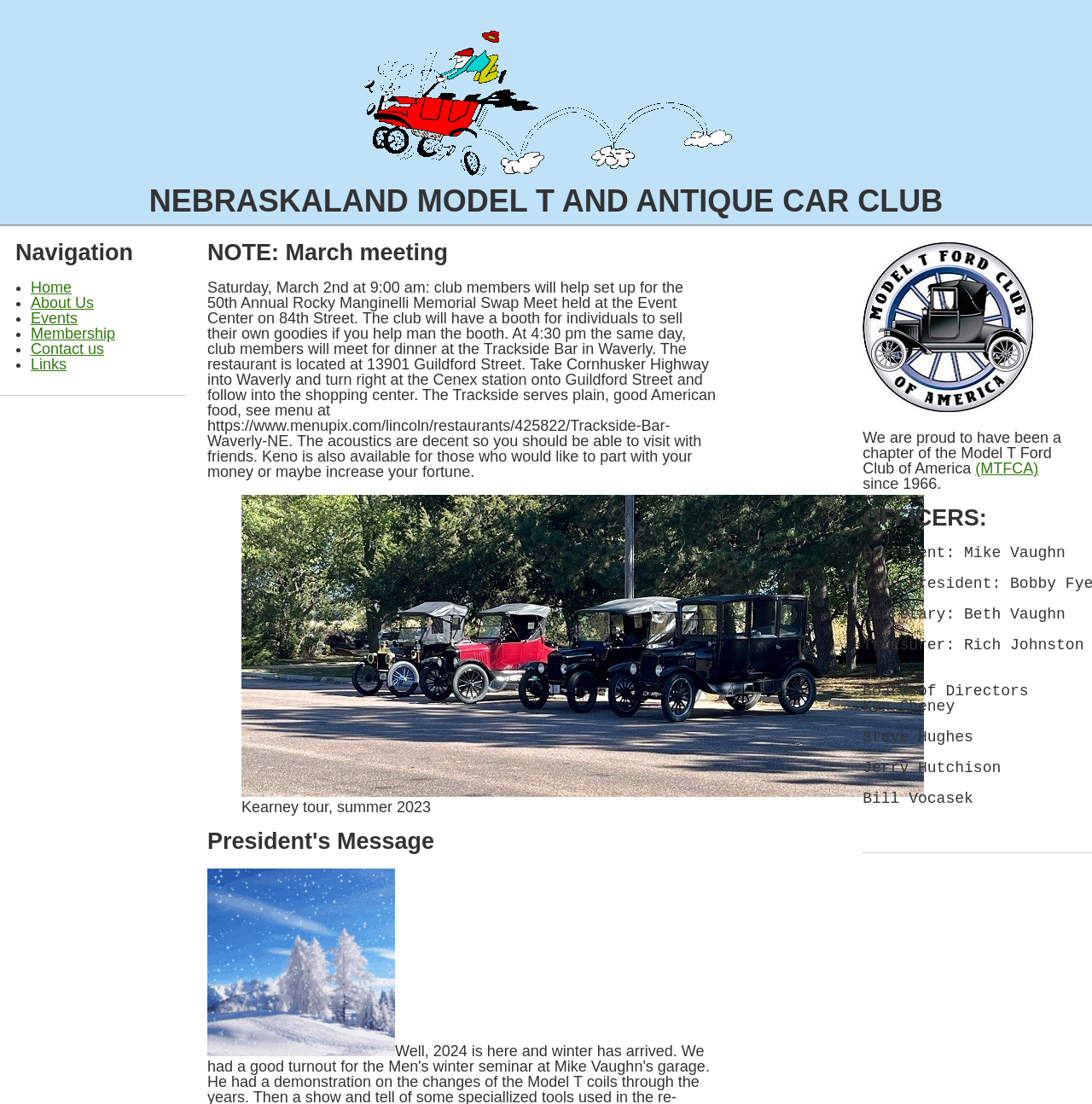Respond with a single word or short phrase to the following question: 
What is the name of the restaurant where club members will meet for dinner?

Trackside Bar